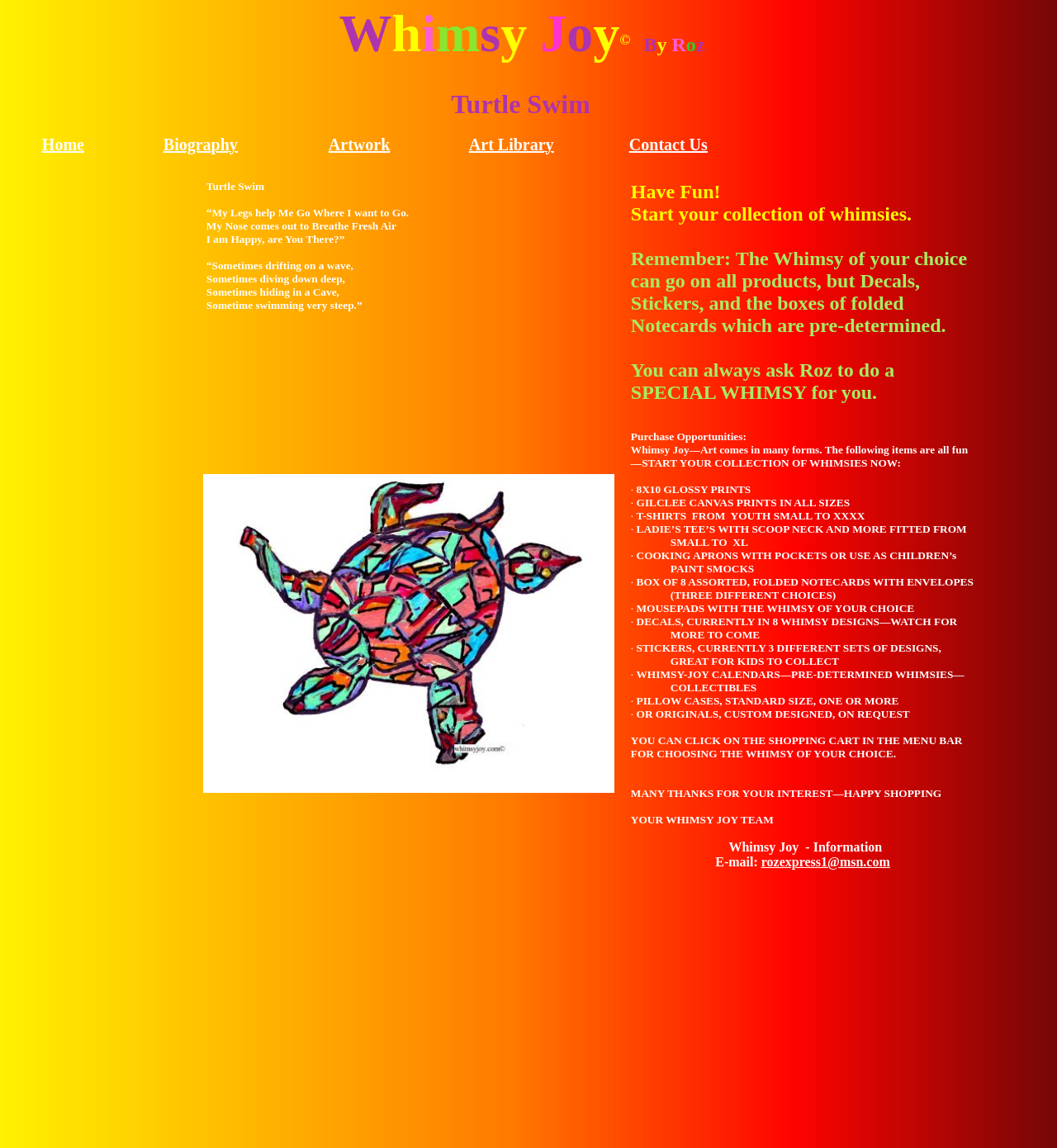Use a single word or phrase to answer the following:
What is the name of the website?

Turtle Swim